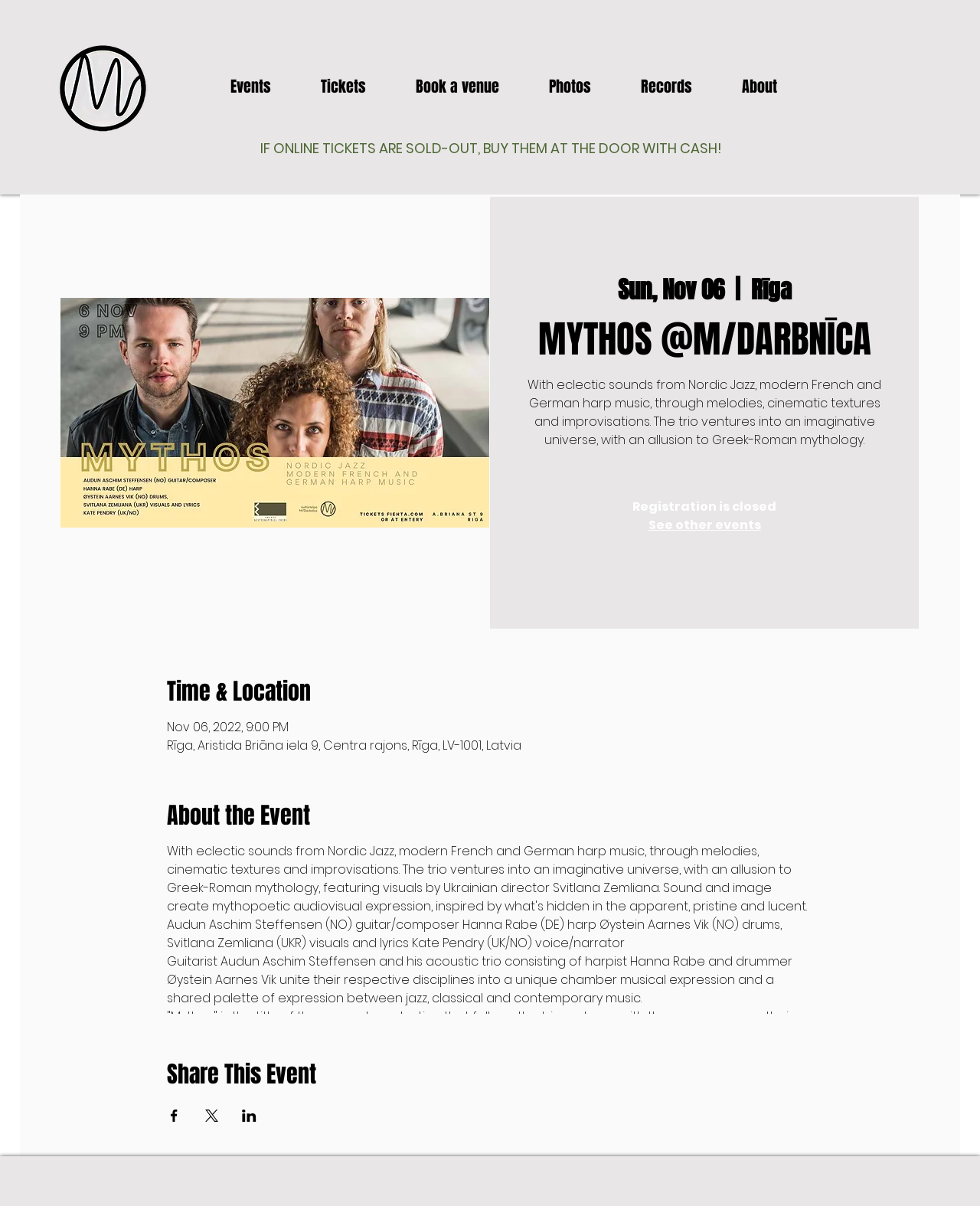Identify the main heading from the webpage and provide its text content.

IF ONLINE TICKETS ARE SOLD-OUT, BUY THEM AT THE DOOR WITH CASH!